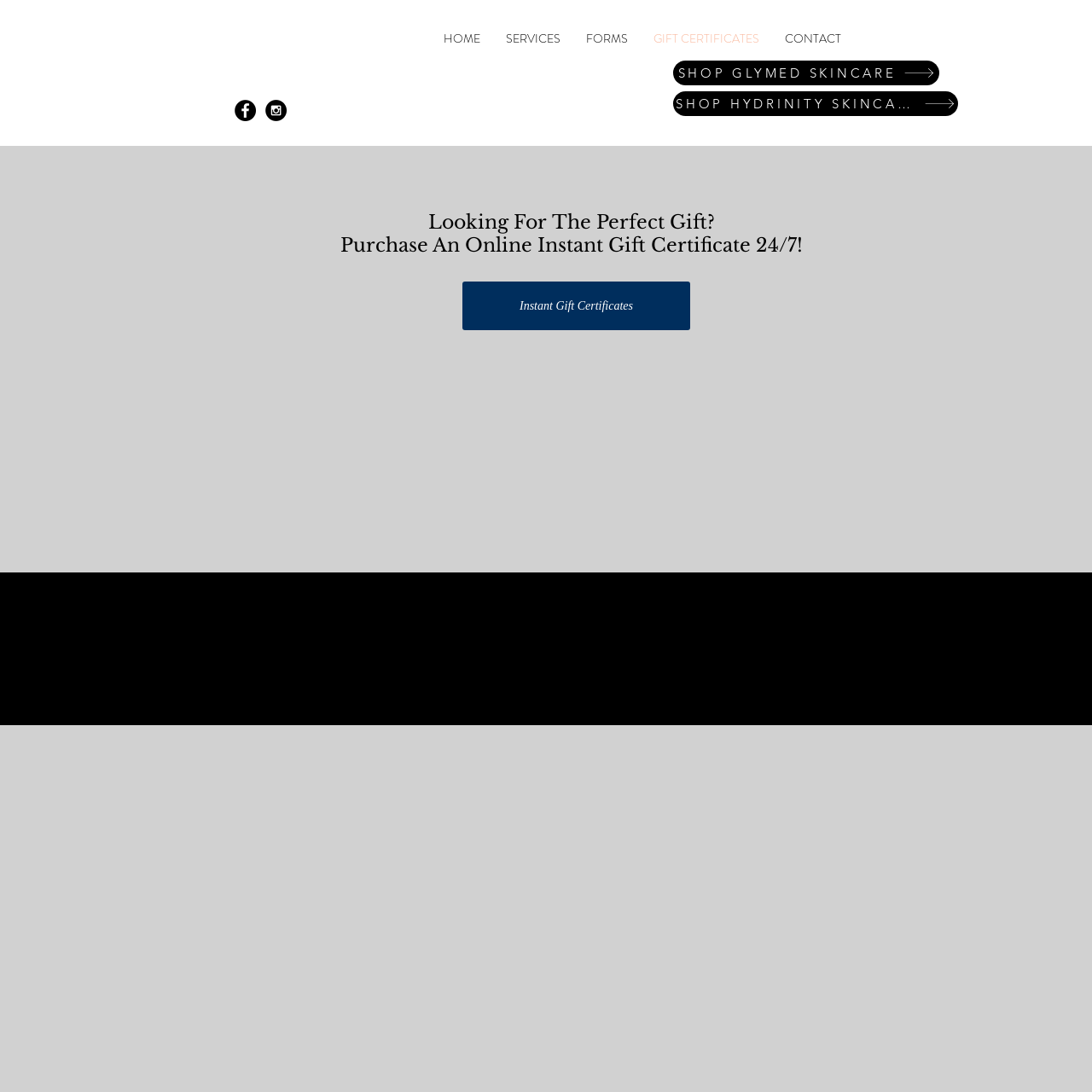Reply to the question with a single word or phrase:
What is the copyright year of this webpage?

2016